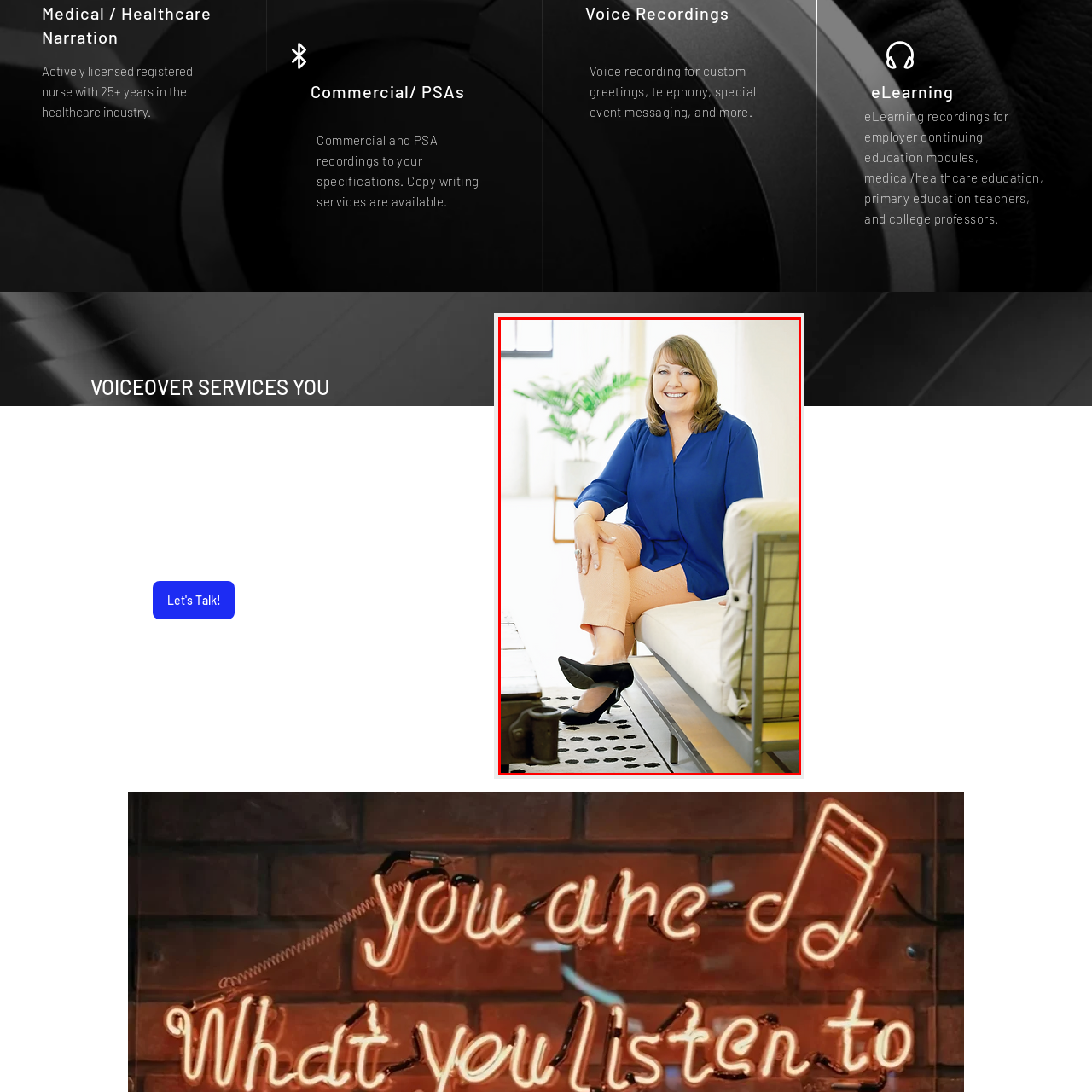What is the woman's profession?
Check the image enclosed by the red bounding box and reply to the question using a single word or phrase.

Voiceover services